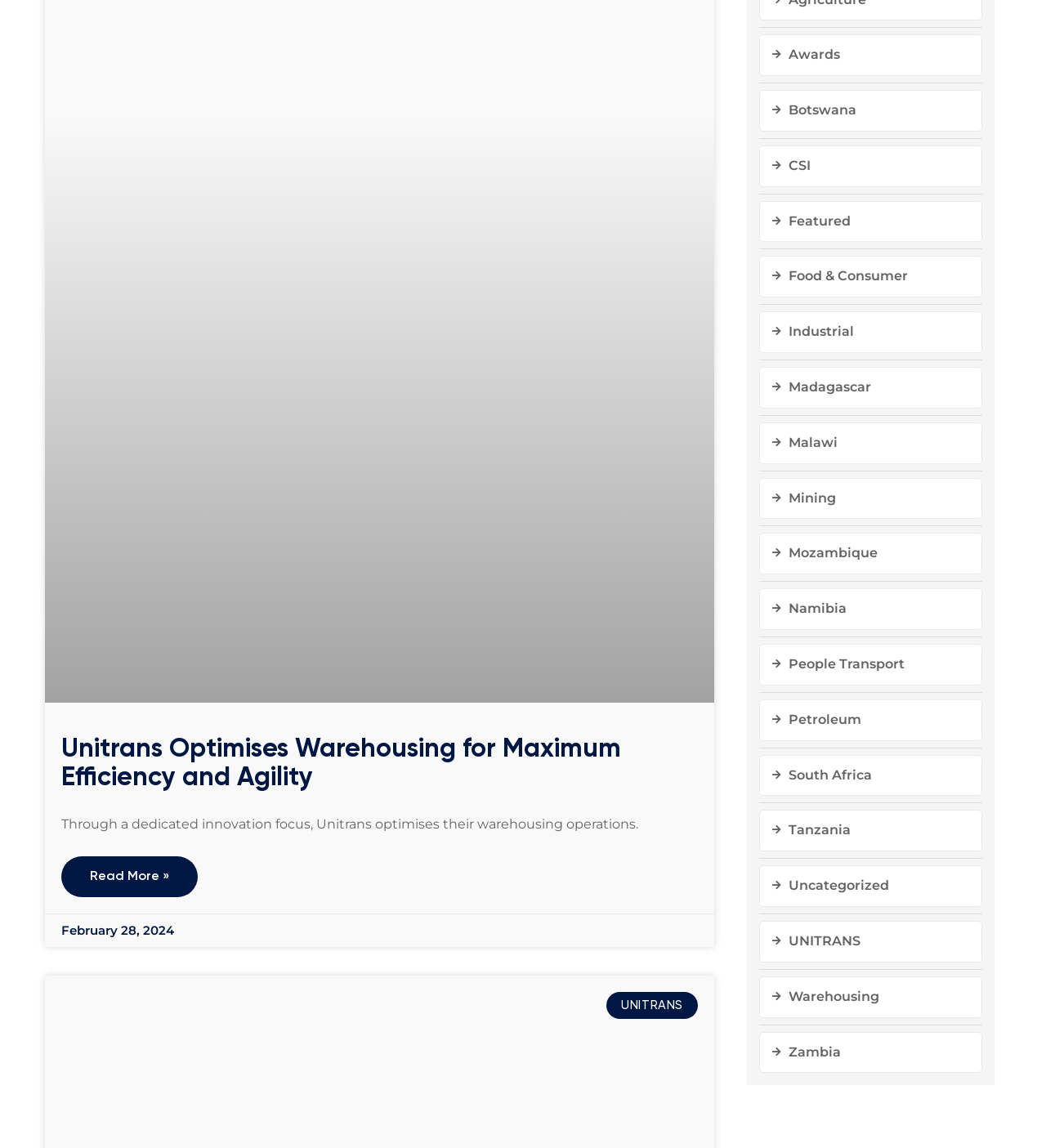Review the image closely and give a comprehensive answer to the question: What is the purpose of the 'Read more' link?

The purpose of the 'Read more' link is to read more about the article, which can be inferred from the link 'Read more about Unitrans Optimises Warehousing for Maximum Efficiency and Agility' at coordinates [0.059, 0.746, 0.189, 0.782] and the StaticText 'Read More »' at coordinates [0.086, 0.758, 0.162, 0.77].